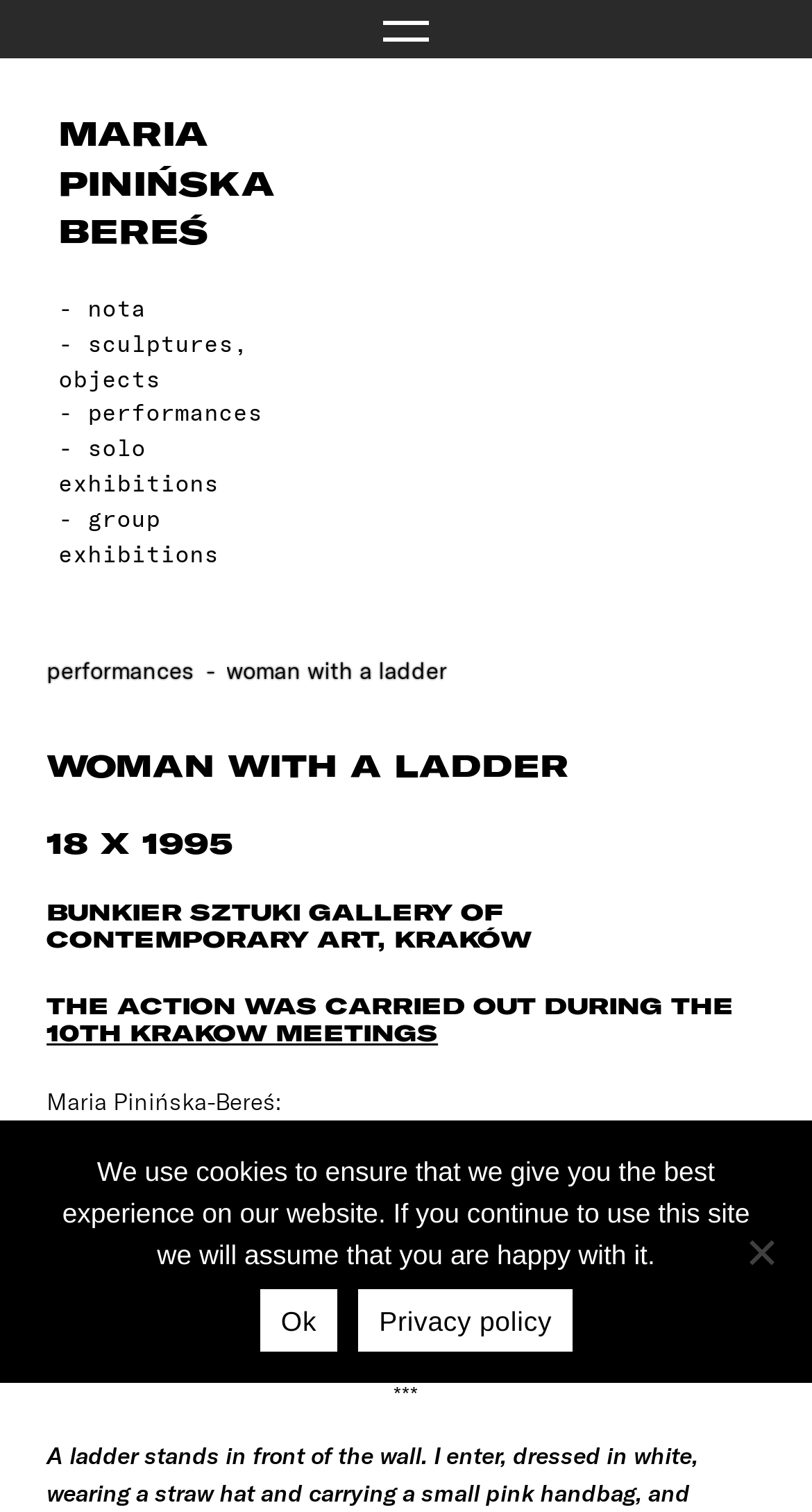Identify the bounding box coordinates of the clickable region required to complete the instruction: "Click the link to see sculptures and objects". The coordinates should be given as four float numbers within the range of 0 and 1, i.e., [left, top, right, bottom].

[0.072, 0.216, 0.359, 0.262]